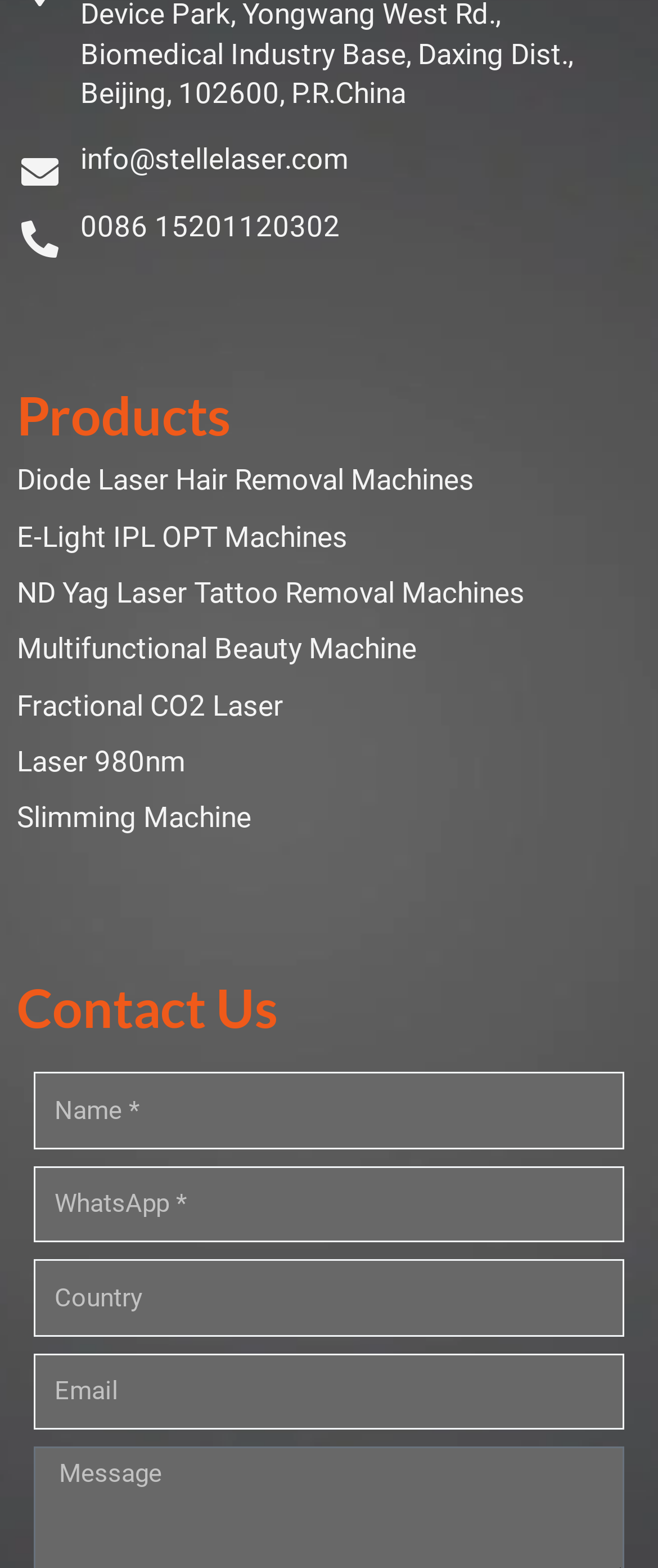Are all input fields in the contact form required?
Using the picture, provide a one-word or short phrase answer.

No